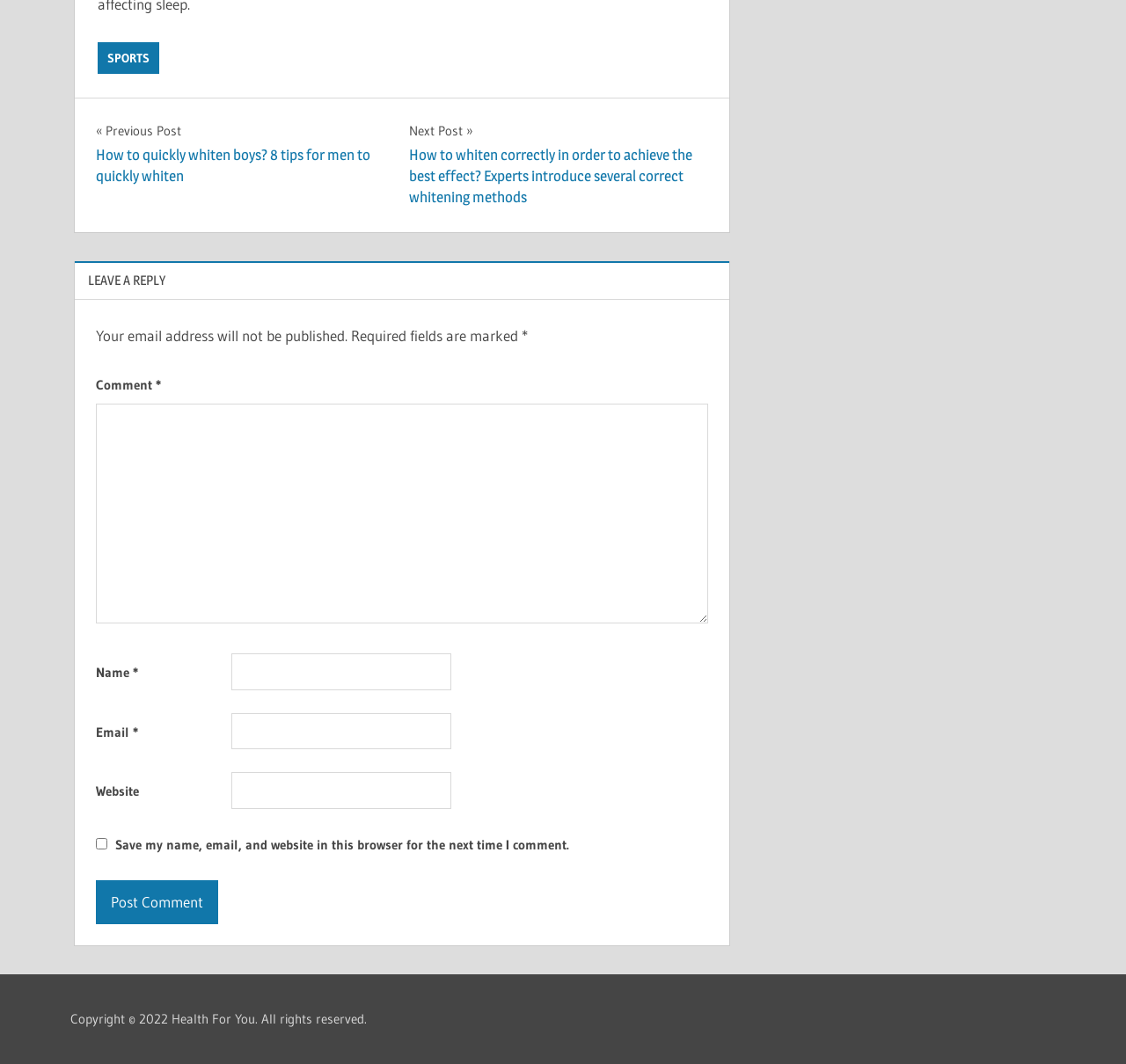Find the bounding box coordinates for the area that must be clicked to perform this action: "Go to the previous post".

[0.085, 0.113, 0.351, 0.176]